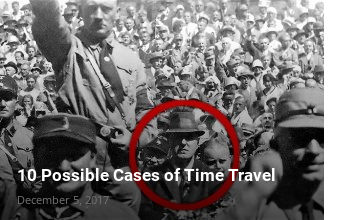Create an exhaustive description of the image.

This captivating image is featured in an article titled "10 Possible Cases of Time Travel," published on December 5, 2017. It presents a historic black-and-white photograph, where a significant crowd is gathered, suggesting a momentous event. Prominently highlighted in the foreground is a figure wearing a hat, drawing attention within a red circle, implying they may play a crucial role in the context of the featured cases of time travel. The image elegantly combines elements of history and intrigue, hinting at the mysterious possibilities of time travel and the historical moments that might be linked to such concepts.